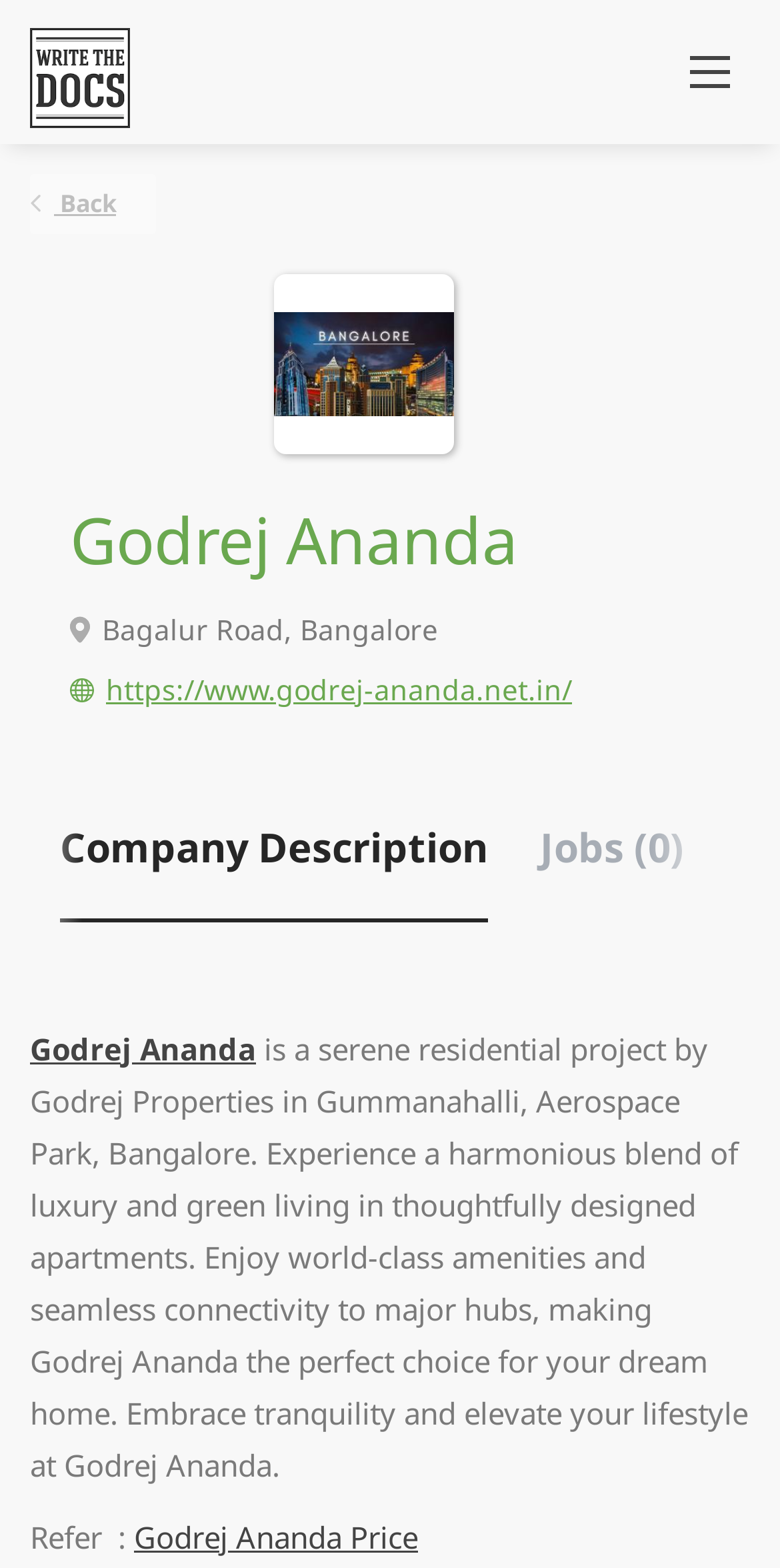Locate the bounding box coordinates for the element described below: "Godrej Ananda Price". The coordinates must be four float values between 0 and 1, formatted as [left, top, right, bottom].

[0.172, 0.967, 0.536, 0.992]